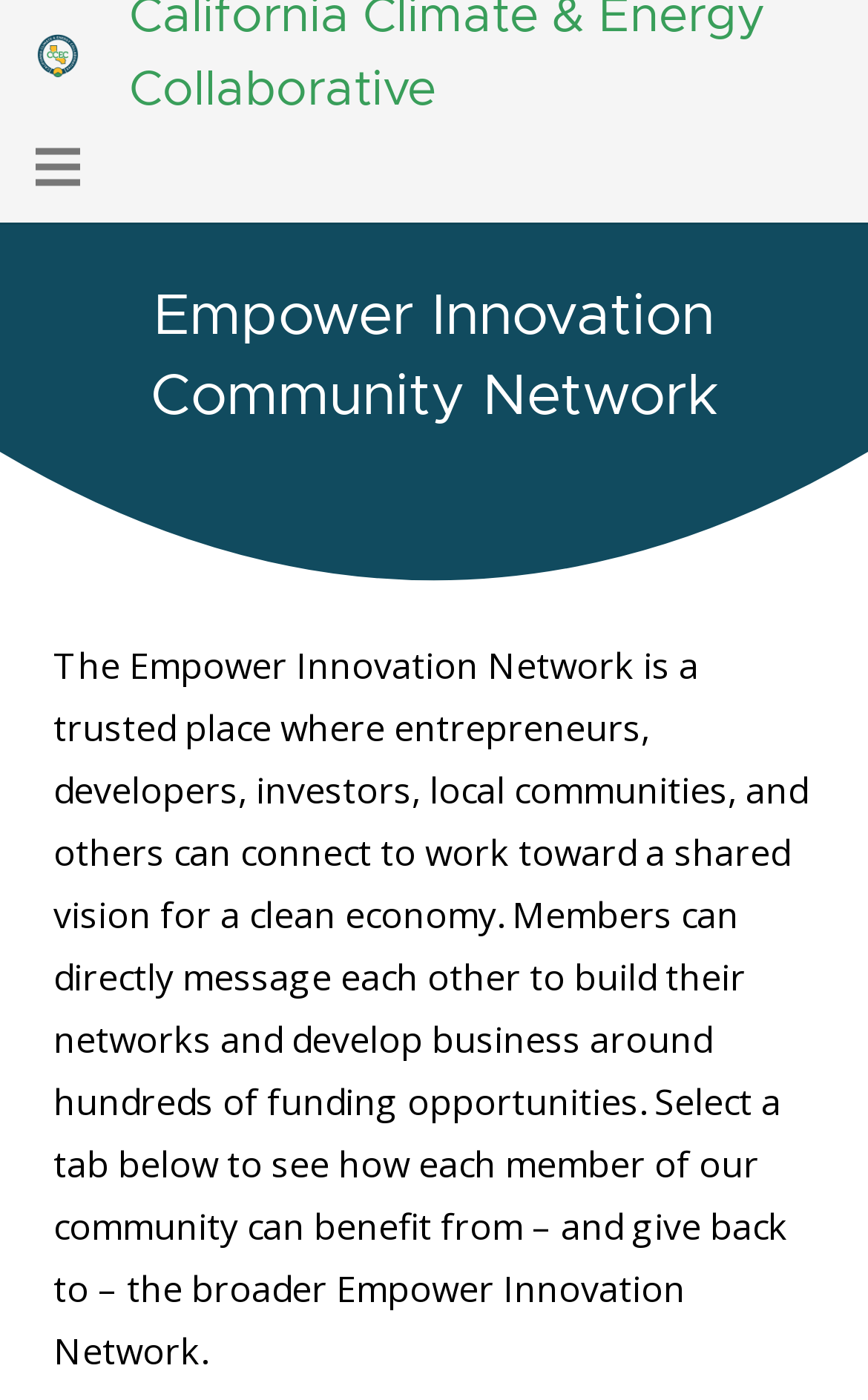What is the purpose of the Empower Innovation Network?
From the screenshot, supply a one-word or short-phrase answer.

Connect for a clean economy